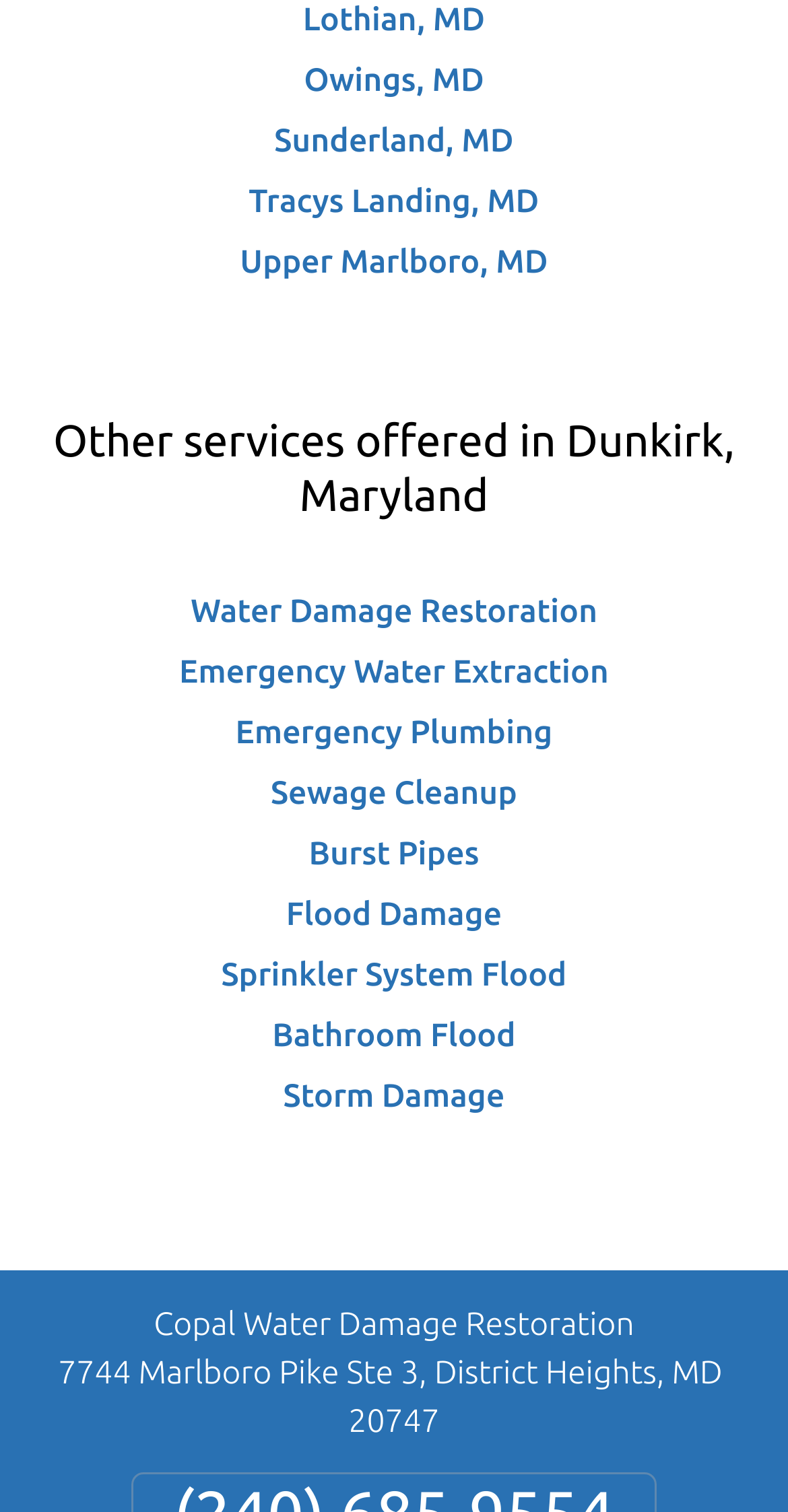Refer to the image and offer a detailed explanation in response to the question: What is the location of the 'Sewage Cleanup' link?

Based on the bounding box coordinates of the 'Sewage Cleanup' link, I can see that it is located at [0.344, 0.513, 0.656, 0.537], which suggests that it is in the middle of the webpage.